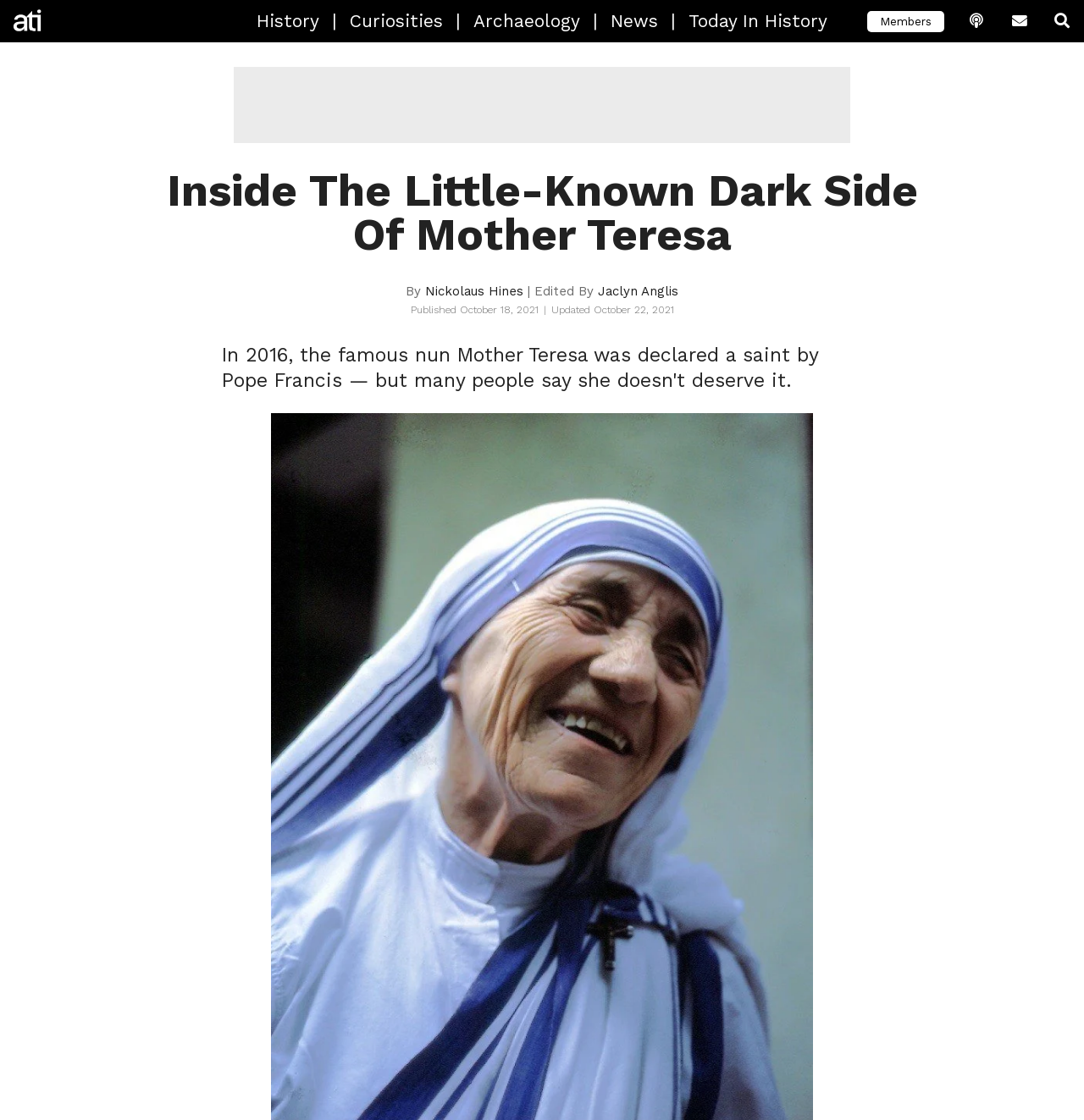Refer to the screenshot and answer the following question in detail:
What is the name of the website?

I determined the answer by looking at the top-left corner of the webpage, where I found a link with the text 'All That's Interesting' and an accompanying image with the same text. This suggests that 'All That's Interesting' is the name of the website.